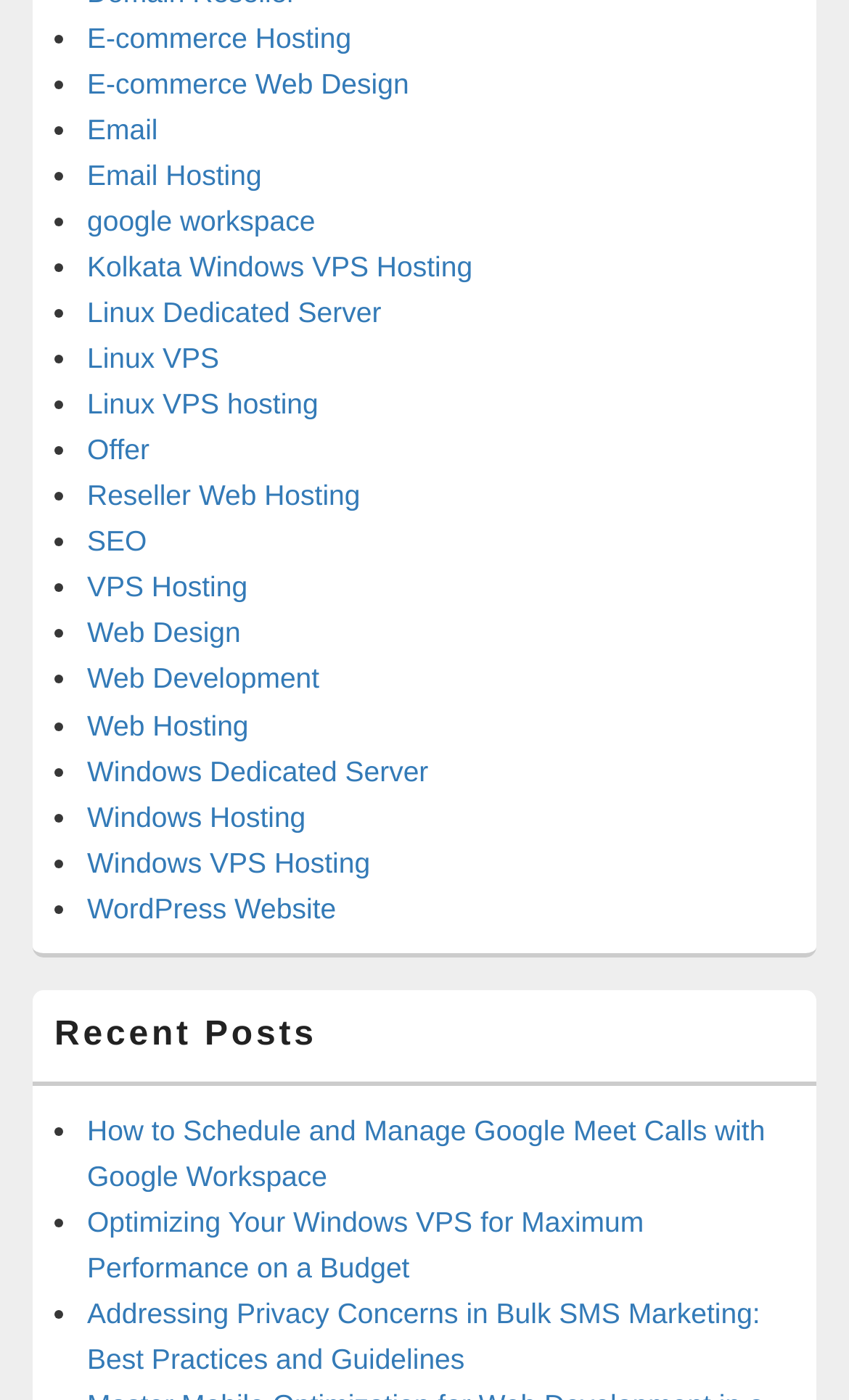What is the first e-commerce related service listed?
Answer the question based on the image using a single word or a brief phrase.

E-commerce Hosting